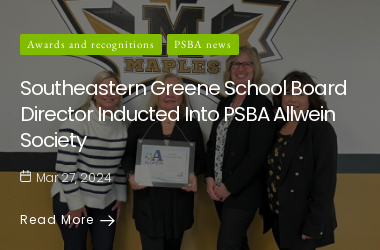What is the emblem featured on the school backdrop?
Examine the screenshot and reply with a single word or phrase.

Maples